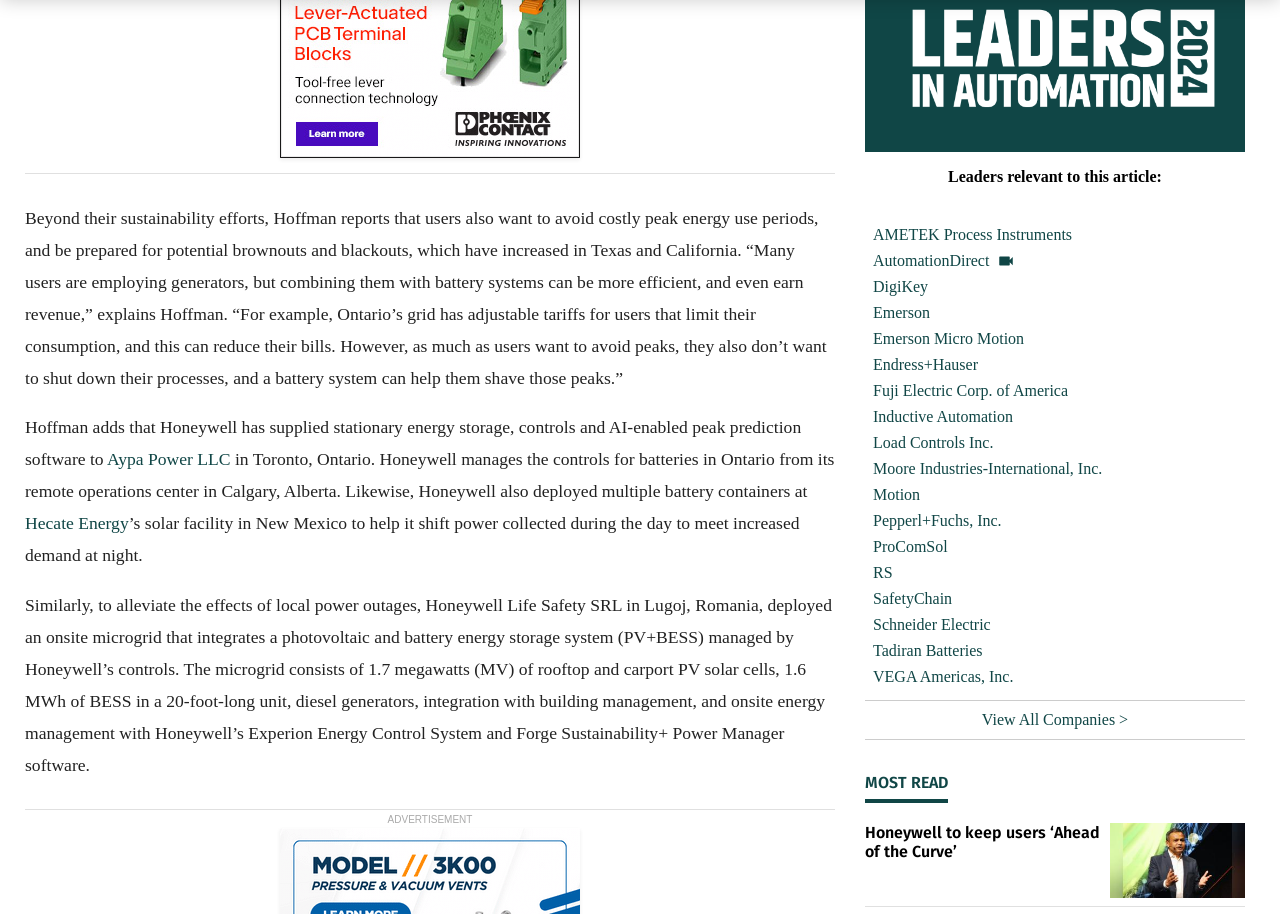Indicate the bounding box coordinates of the element that needs to be clicked to satisfy the following instruction: "Read the article about Honeywell's energy storage solutions". The coordinates should be four float numbers between 0 and 1, i.e., [left, top, right, bottom].

[0.02, 0.228, 0.646, 0.425]